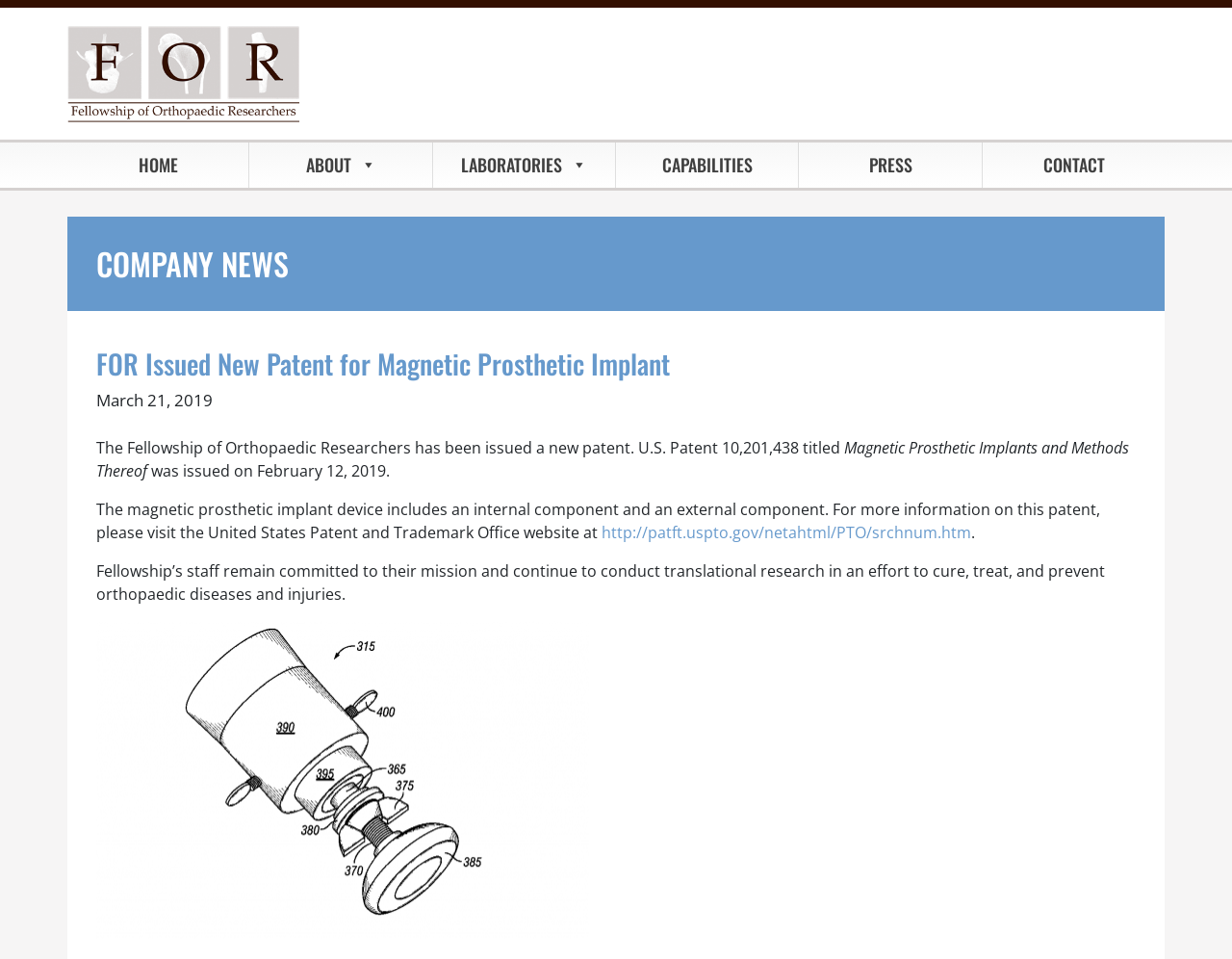Please find the top heading of the webpage and generate its text.

Fellowship of Orthopaedic Researchers